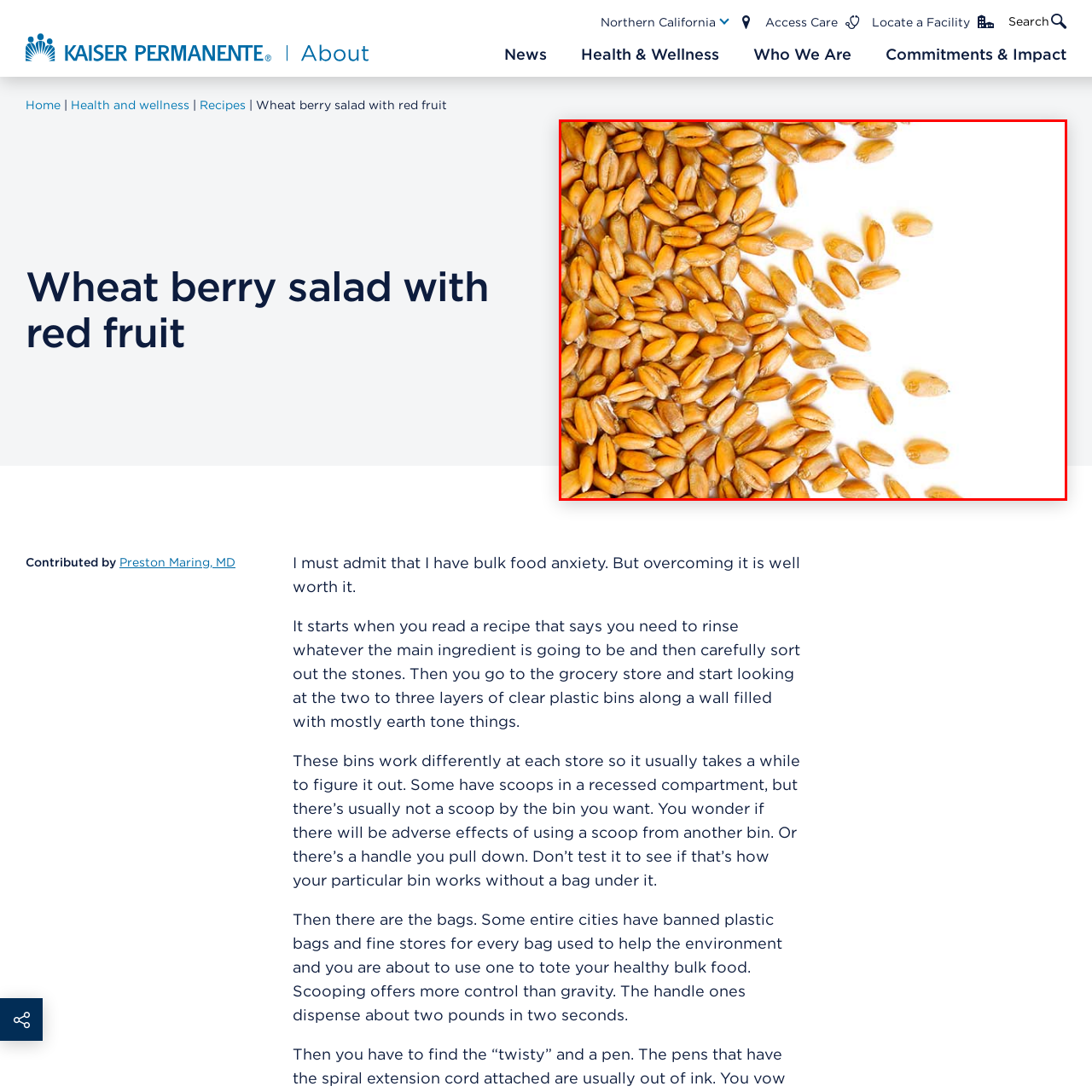What is the shape of the wheat berries?
Carefully examine the image within the red bounding box and provide a comprehensive answer based on what you observe.

According to the caption, the wheat berries are 'small and oval-shaped', which suggests that they have an elliptical shape.